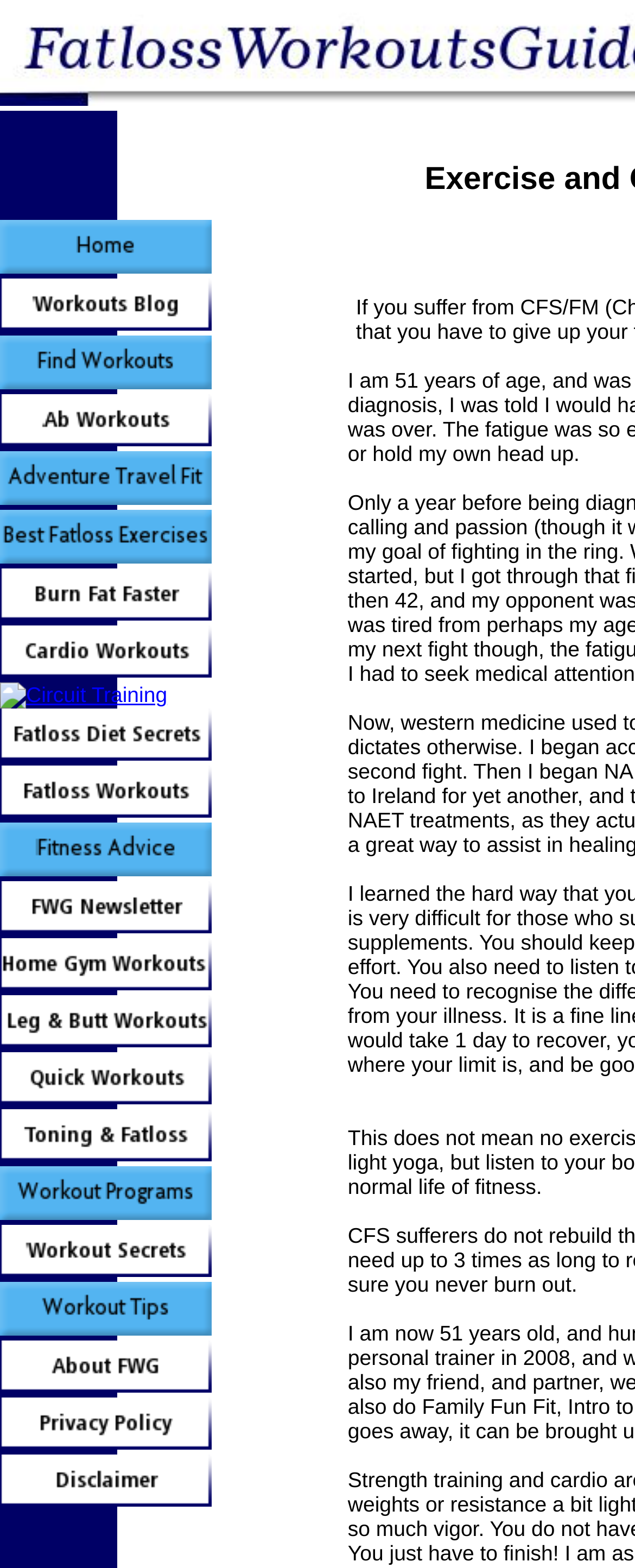Write a detailed summary of the webpage, including text, images, and layout.

The webpage is about exercise and chronic fatigue/fibromyalgia. At the top, there is a row of links, each accompanied by an image, that provide access to various workout-related topics, such as "Home", "Workouts Blog", "Find Workouts", and more. There are 20 links in total, each positioned below the previous one, taking up the left side of the page. 

To the right of the links, there is a large image that spans the majority of the page's height. The image is not described, but it likely relates to the topic of exercise and chronic fatigue/fibromyalgia.